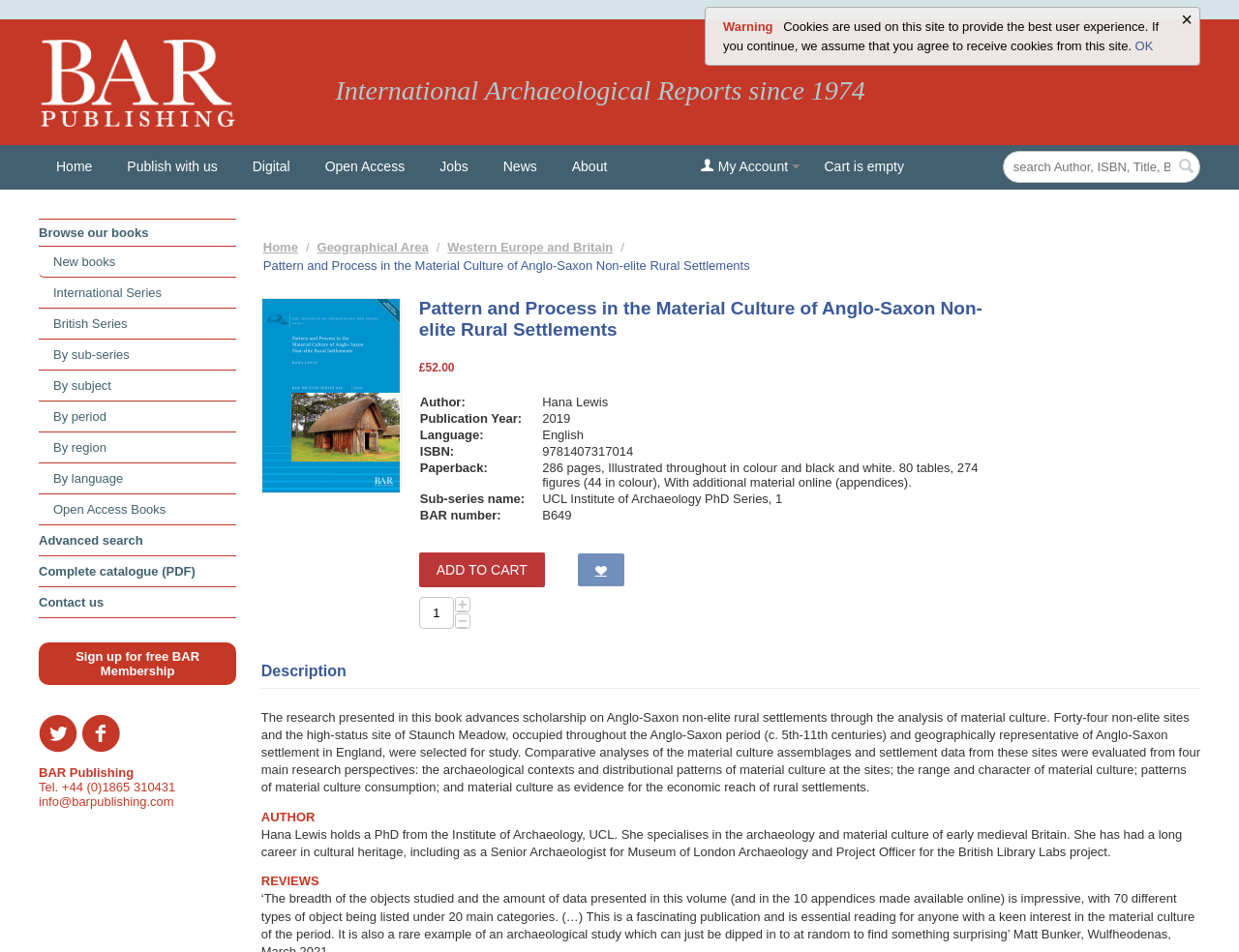Find the bounding box coordinates of the clickable region needed to perform the following instruction: "Change book quantity". The coordinates should be provided as four float numbers between 0 and 1, i.e., [left, top, right, bottom].

[0.338, 0.627, 0.366, 0.66]